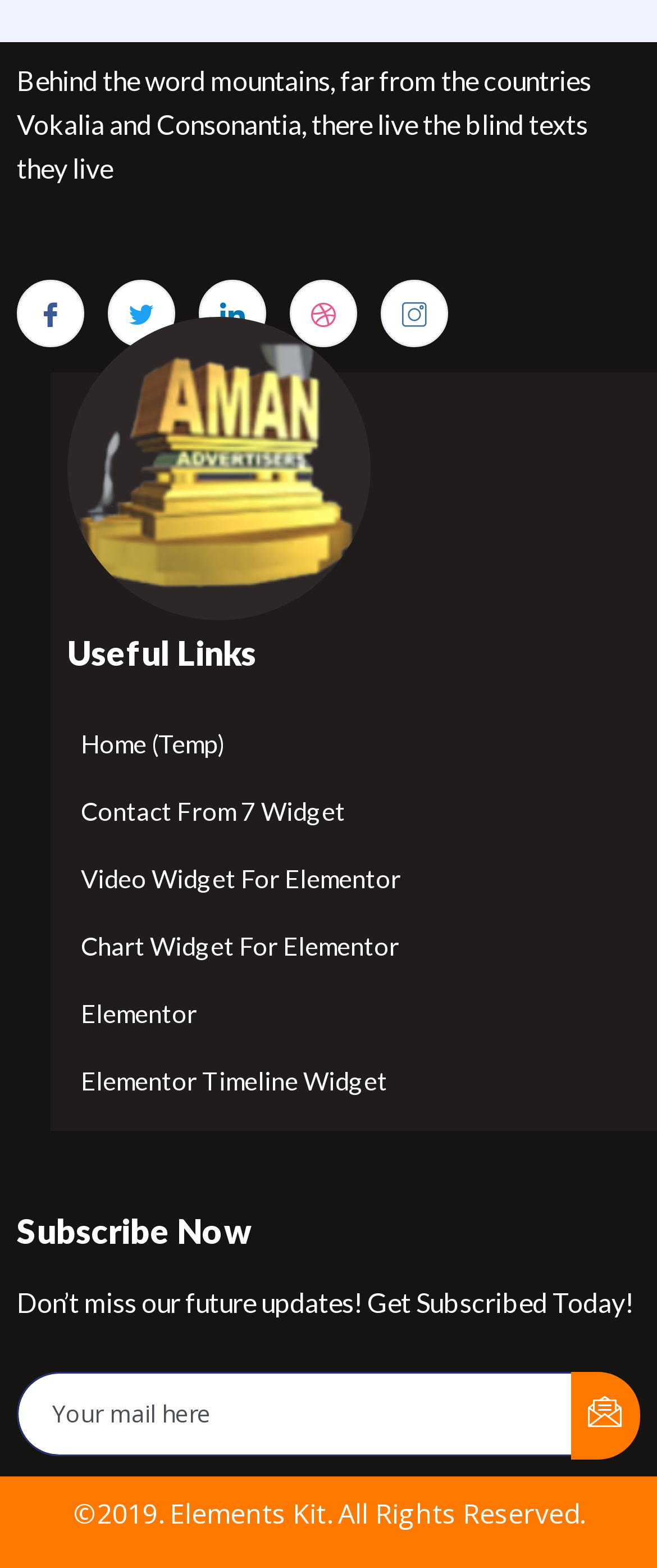Can you find the bounding box coordinates of the area I should click to execute the following instruction: "Submit email subscription"?

[0.869, 0.875, 0.974, 0.931]